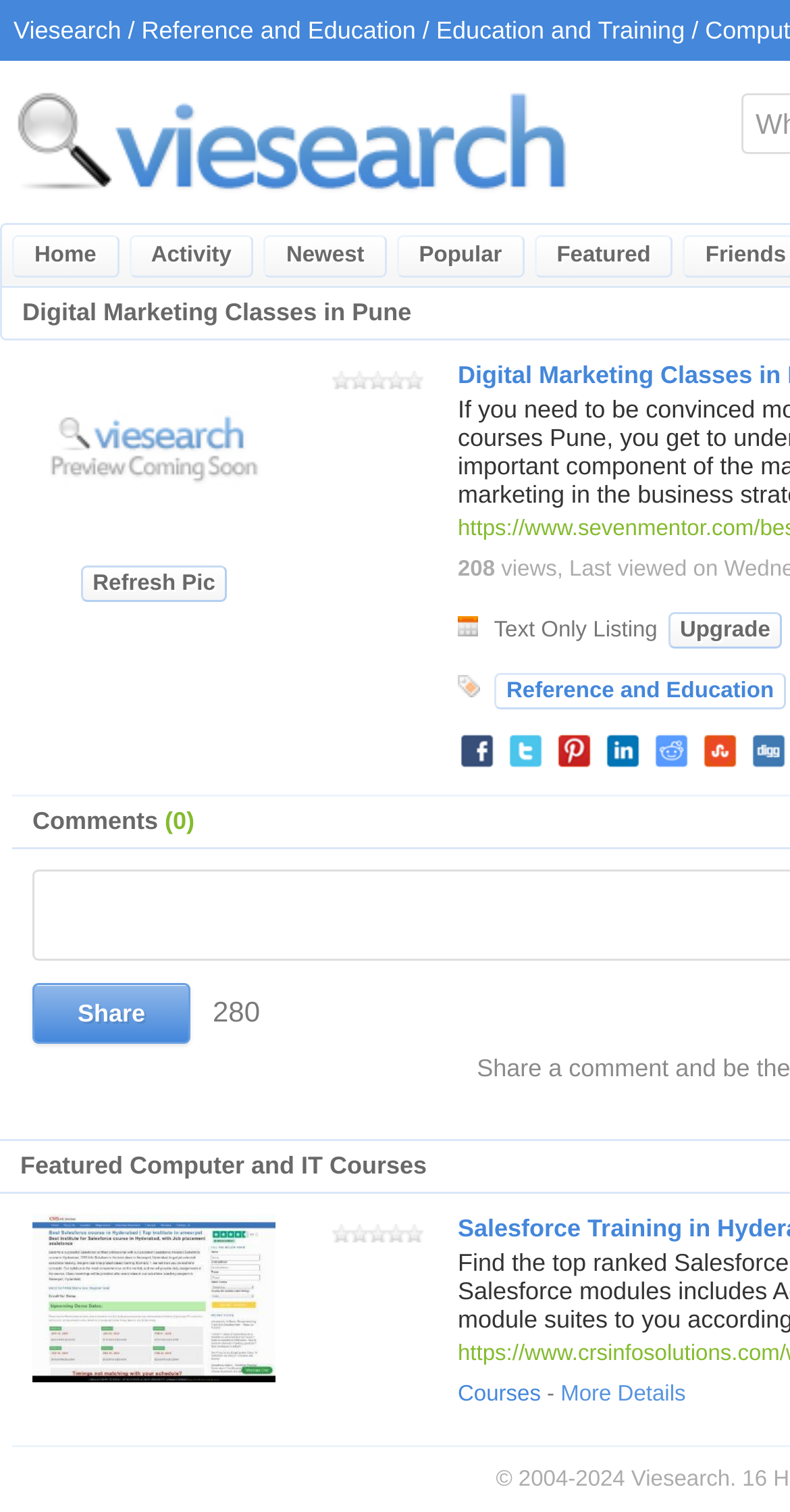Utilize the information from the image to answer the question in detail:
What is the topic of the featured computer course?

The topic of the featured computer course can be found in the link element with the text 'Salesforce Training in Hyderabad' located at the bottom of the webpage.